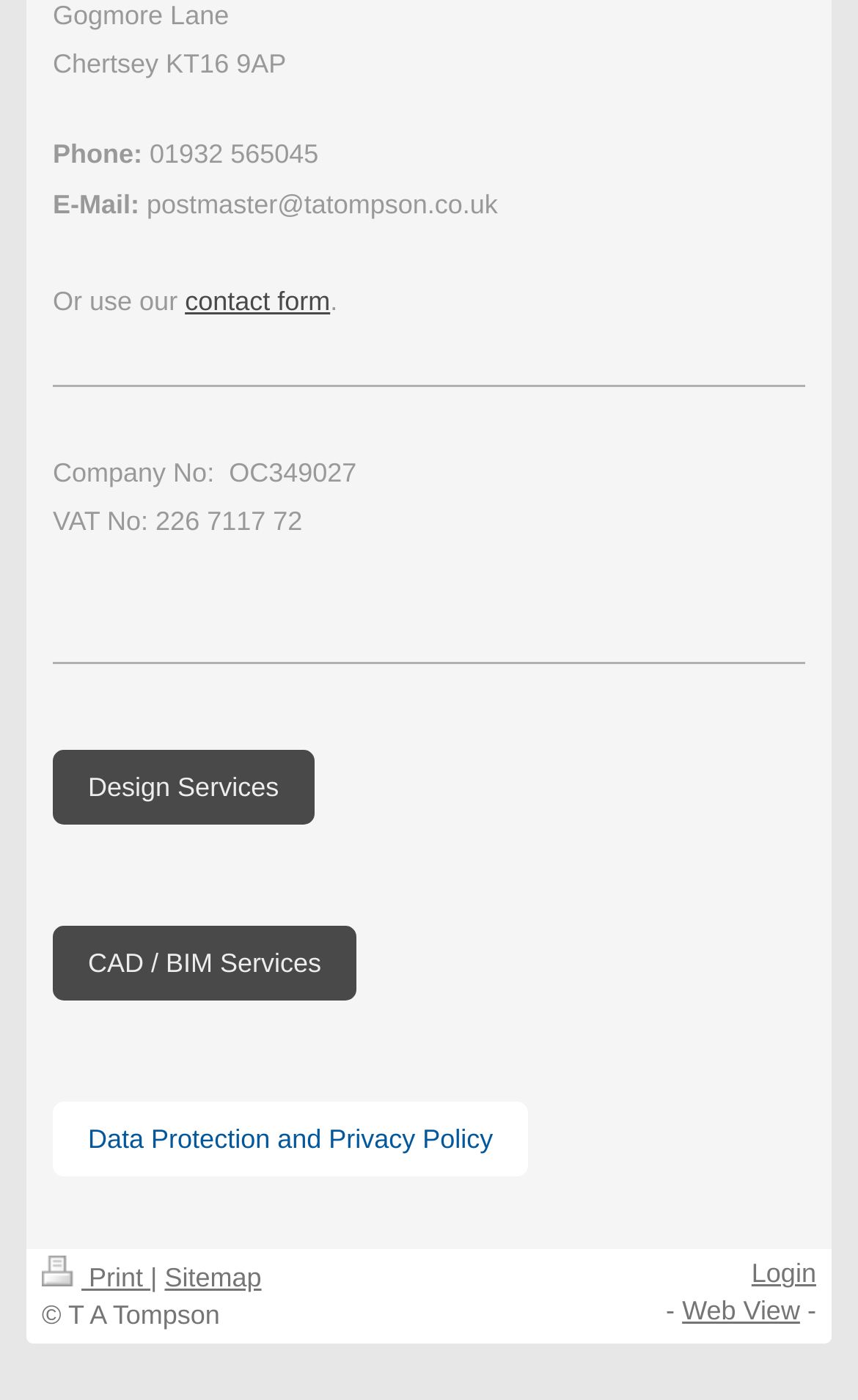Please find and report the bounding box coordinates of the element to click in order to perform the following action: "View contact form". The coordinates should be expressed as four float numbers between 0 and 1, in the format [left, top, right, bottom].

[0.216, 0.204, 0.385, 0.226]